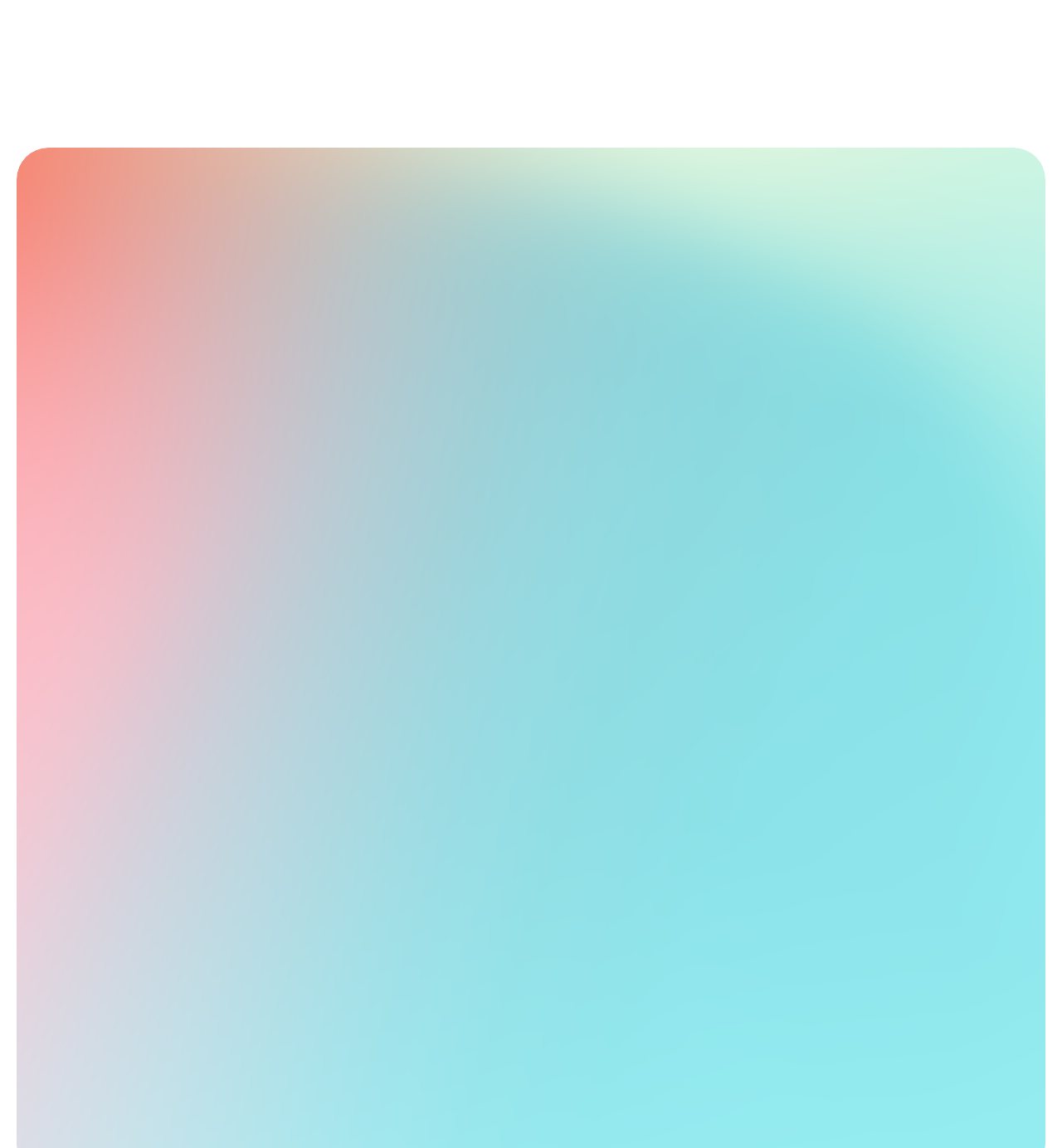Identify the bounding box for the described UI element. Provide the coordinates in (top-left x, top-left y, bottom-right x, bottom-right y) format with values ranging from 0 to 1: Cookies settings

[0.672, 0.957, 0.748, 0.967]